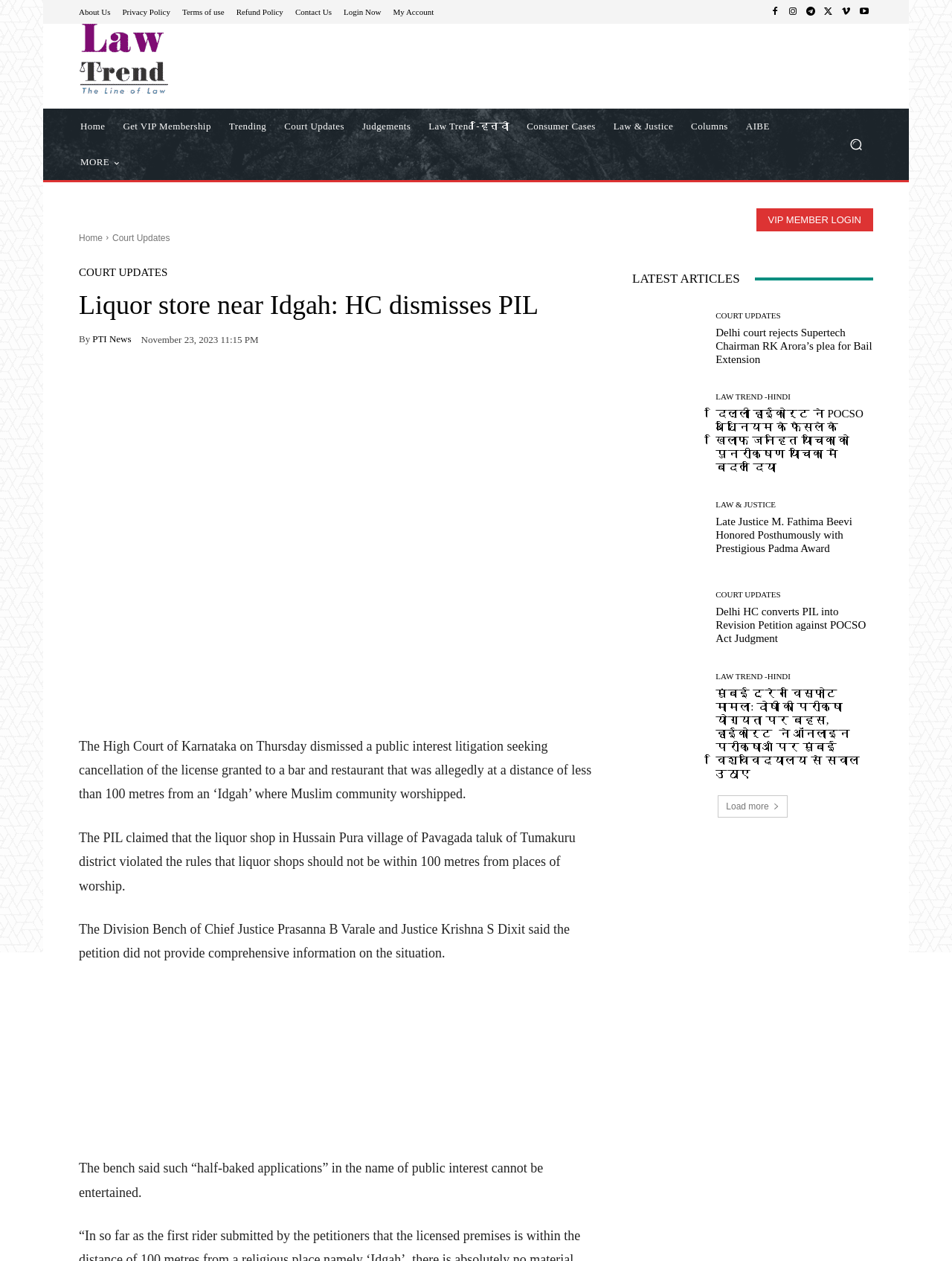Please identify the bounding box coordinates of the element on the webpage that should be clicked to follow this instruction: "Read the latest article 'Delhi court rejects Supertech Chairman RK Arora’s plea for Bail Extension'". The bounding box coordinates should be given as four float numbers between 0 and 1, formatted as [left, top, right, bottom].

[0.664, 0.24, 0.74, 0.297]